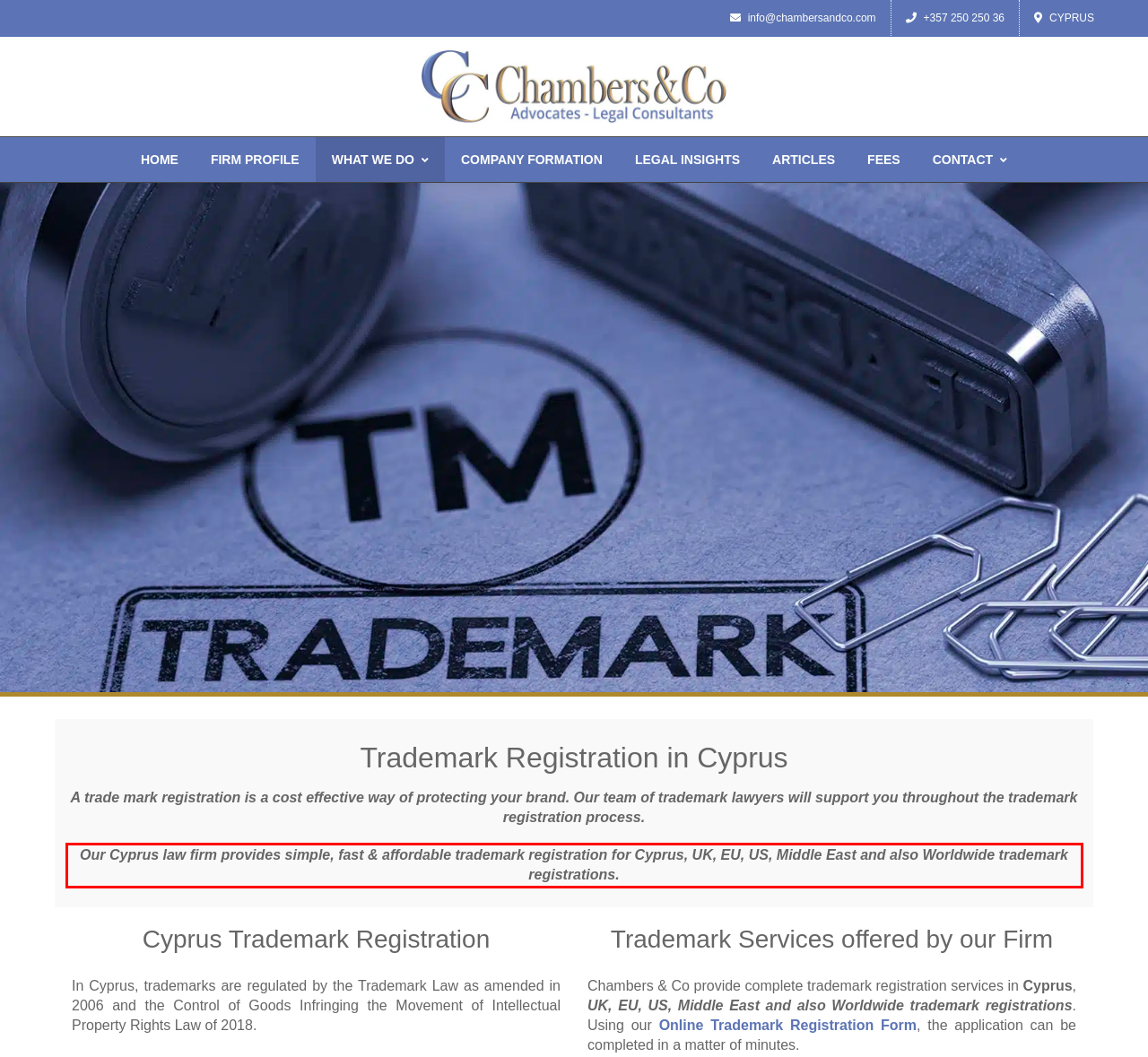Within the provided webpage screenshot, find the red rectangle bounding box and perform OCR to obtain the text content.

Our Cyprus law firm provides simple, fast & affordable trademark registration for Cyprus, UK, EU, US, Middle East and also Worldwide trademark registrations.